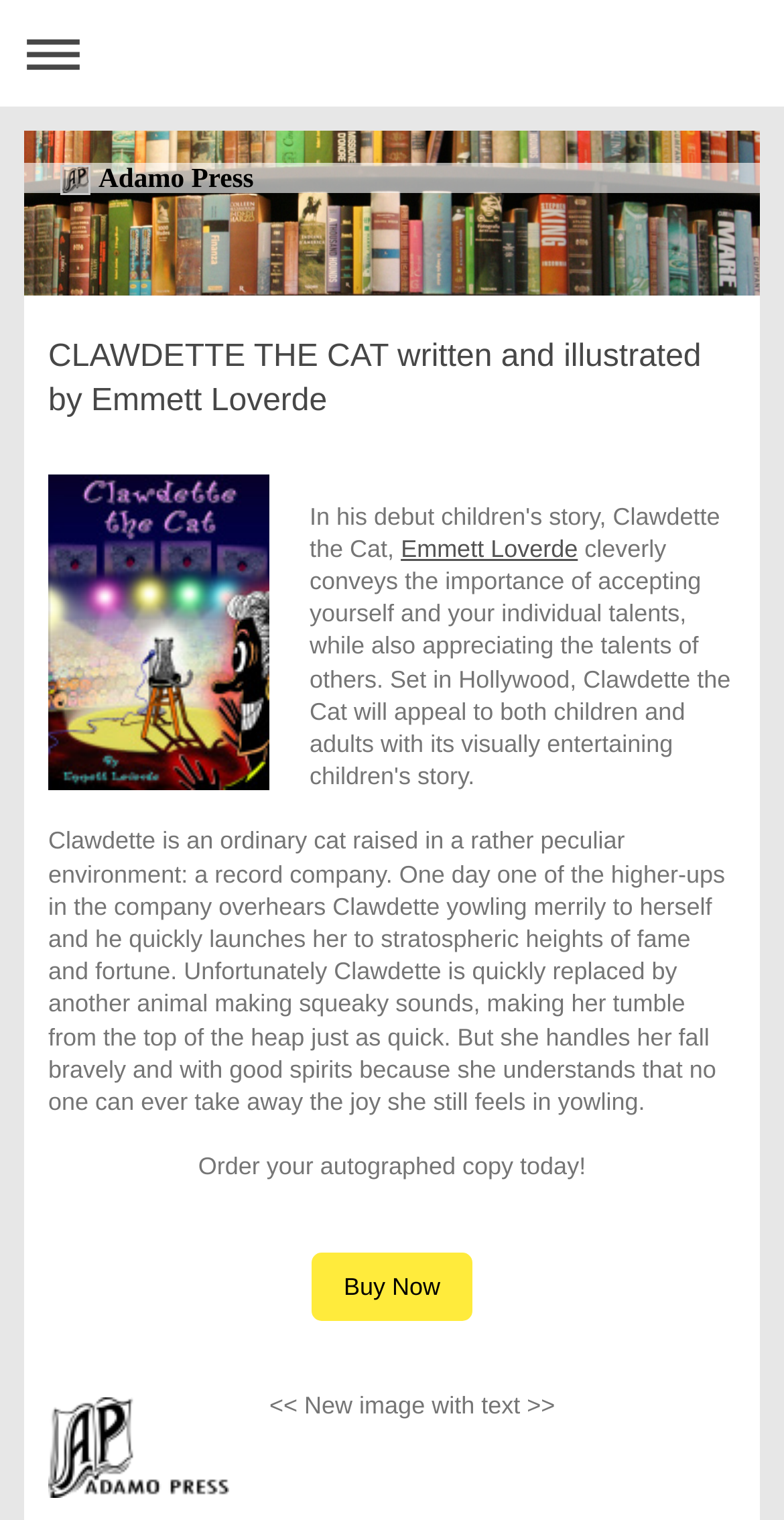Reply to the question below using a single word or brief phrase:
What is the name of the cat in the story?

Clawdette